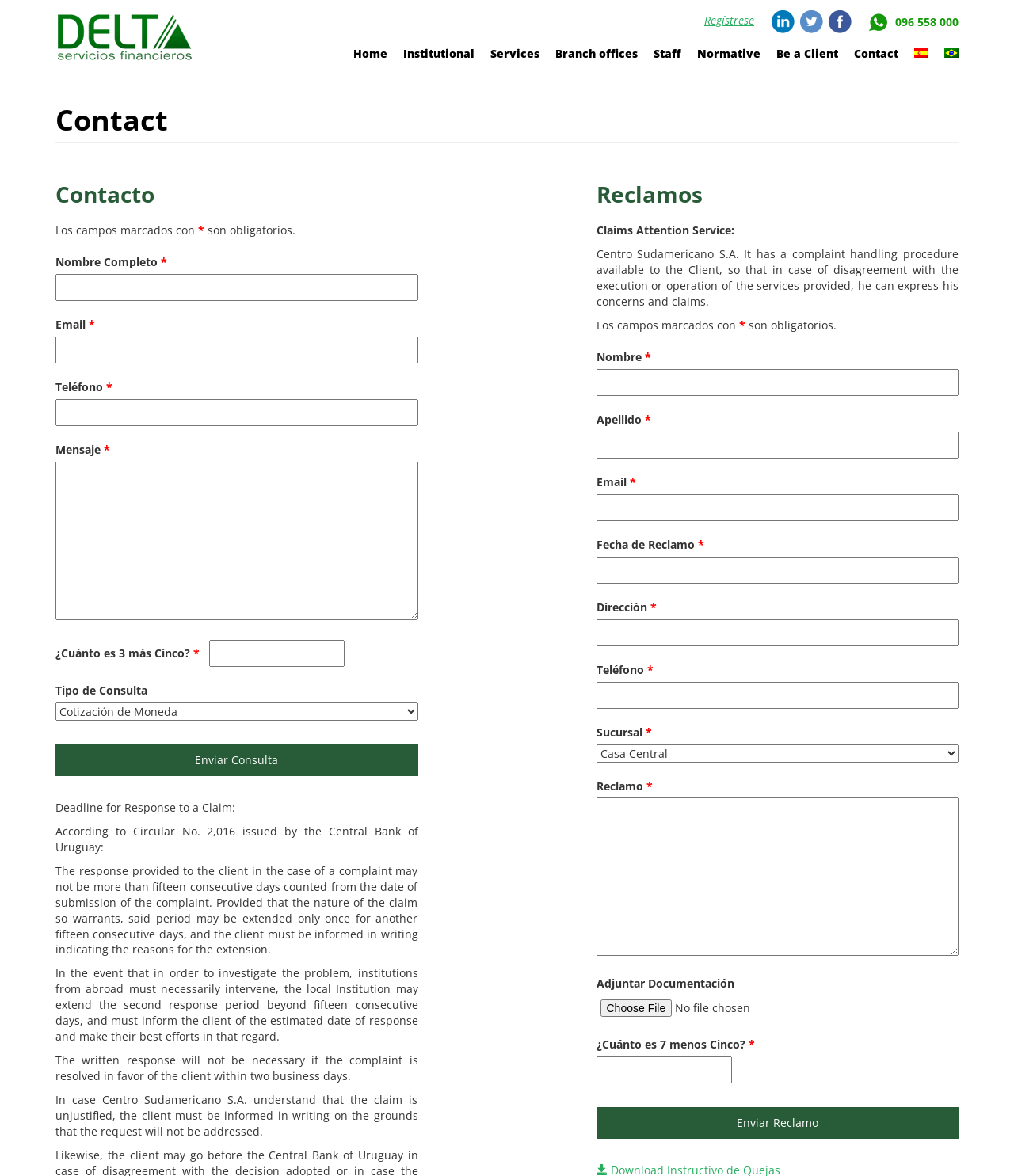Locate the bounding box coordinates of the element you need to click to accomplish the task described by this instruction: "Click on the 'Enviar Reclamo' button".

[0.588, 0.942, 0.945, 0.969]